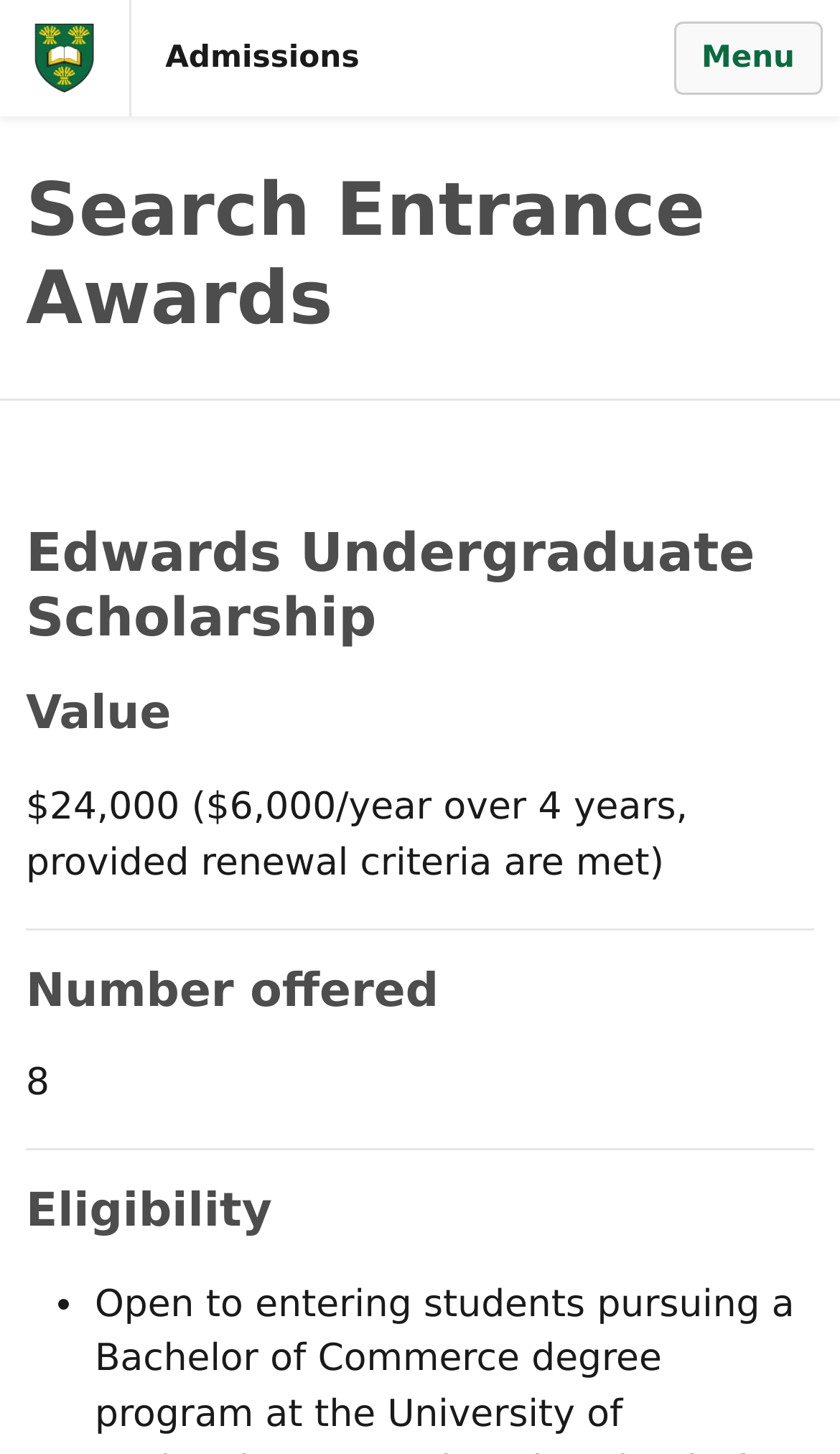What is the value of the Edwards Undergraduate Scholarship?
Please respond to the question with a detailed and well-explained answer.

I found the answer by looking at the 'Value' section, which is a subheading under 'Search Entrance Awards'. The value '$24,000' is listed as a static text next to this heading, with additional information about the renewal criteria.